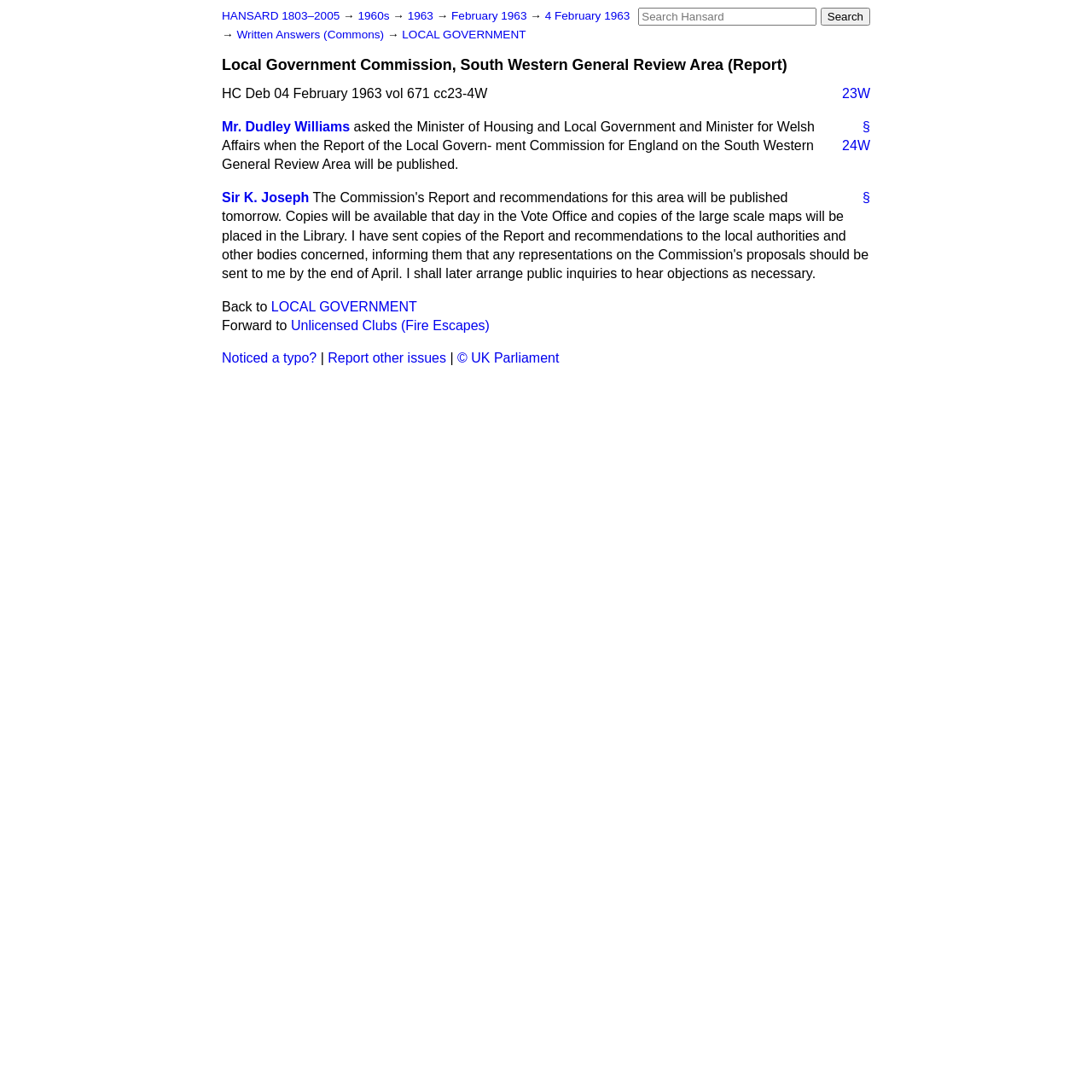Answer this question in one word or a short phrase: What is the volume number of the HC Deb?

671